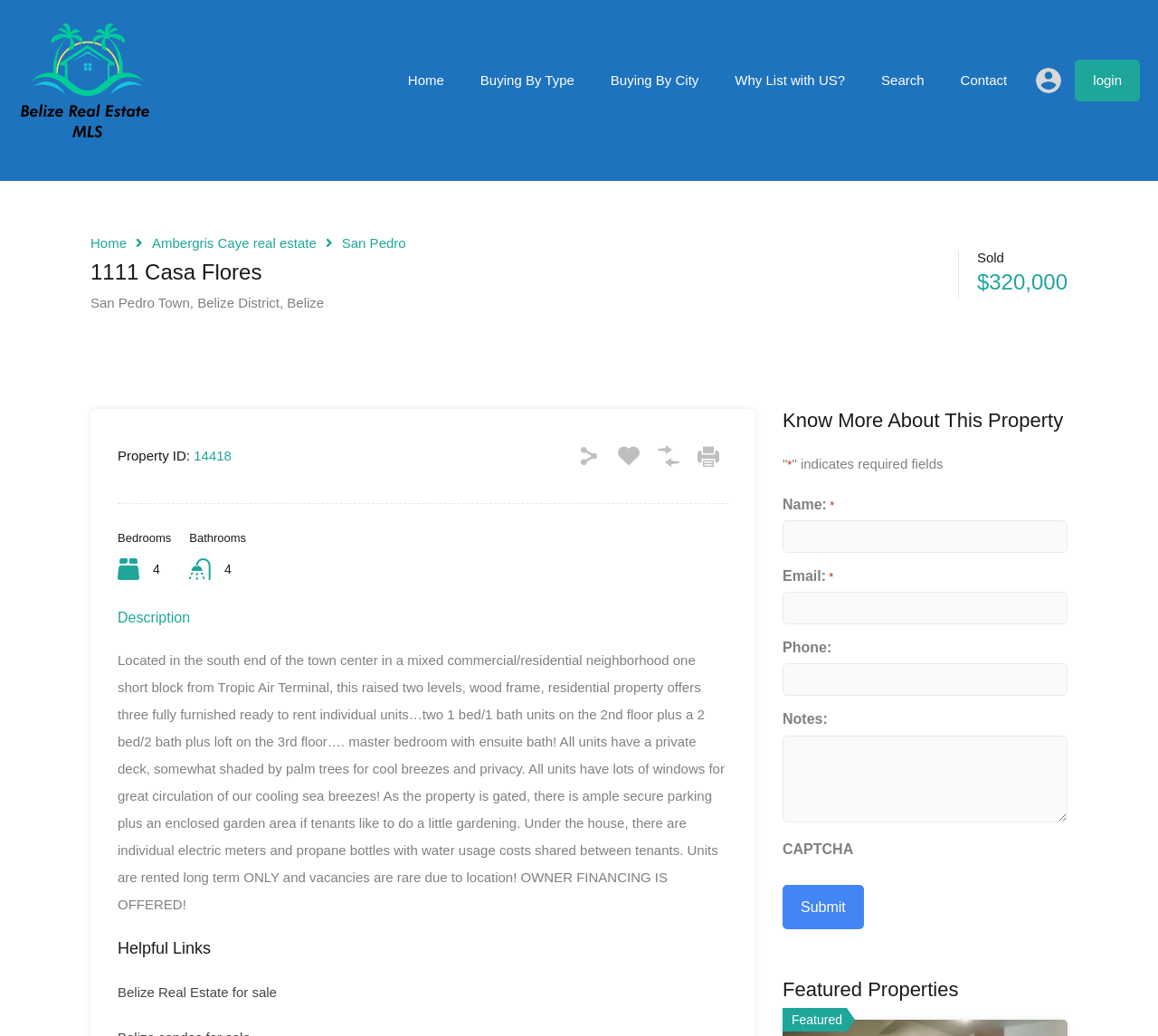Please identify the bounding box coordinates of the region to click in order to complete the given instruction: "Click on the 'Home' link". The coordinates should be four float numbers between 0 and 1, i.e., [left, top, right, bottom].

[0.407, 0.047, 0.438, 0.063]